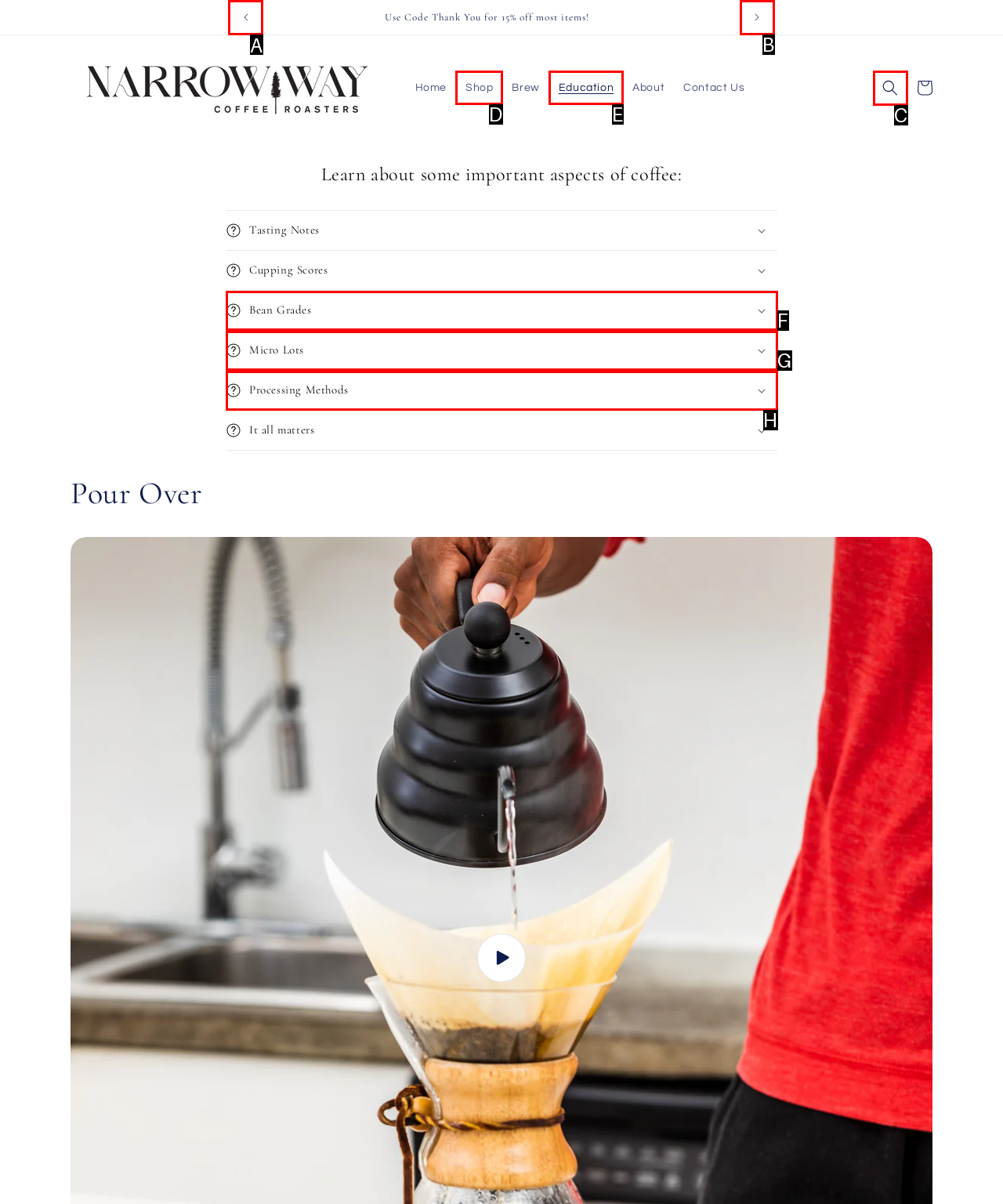Which choice should you pick to execute the task: Click the 'Previous announcement' button
Respond with the letter associated with the correct option only.

A